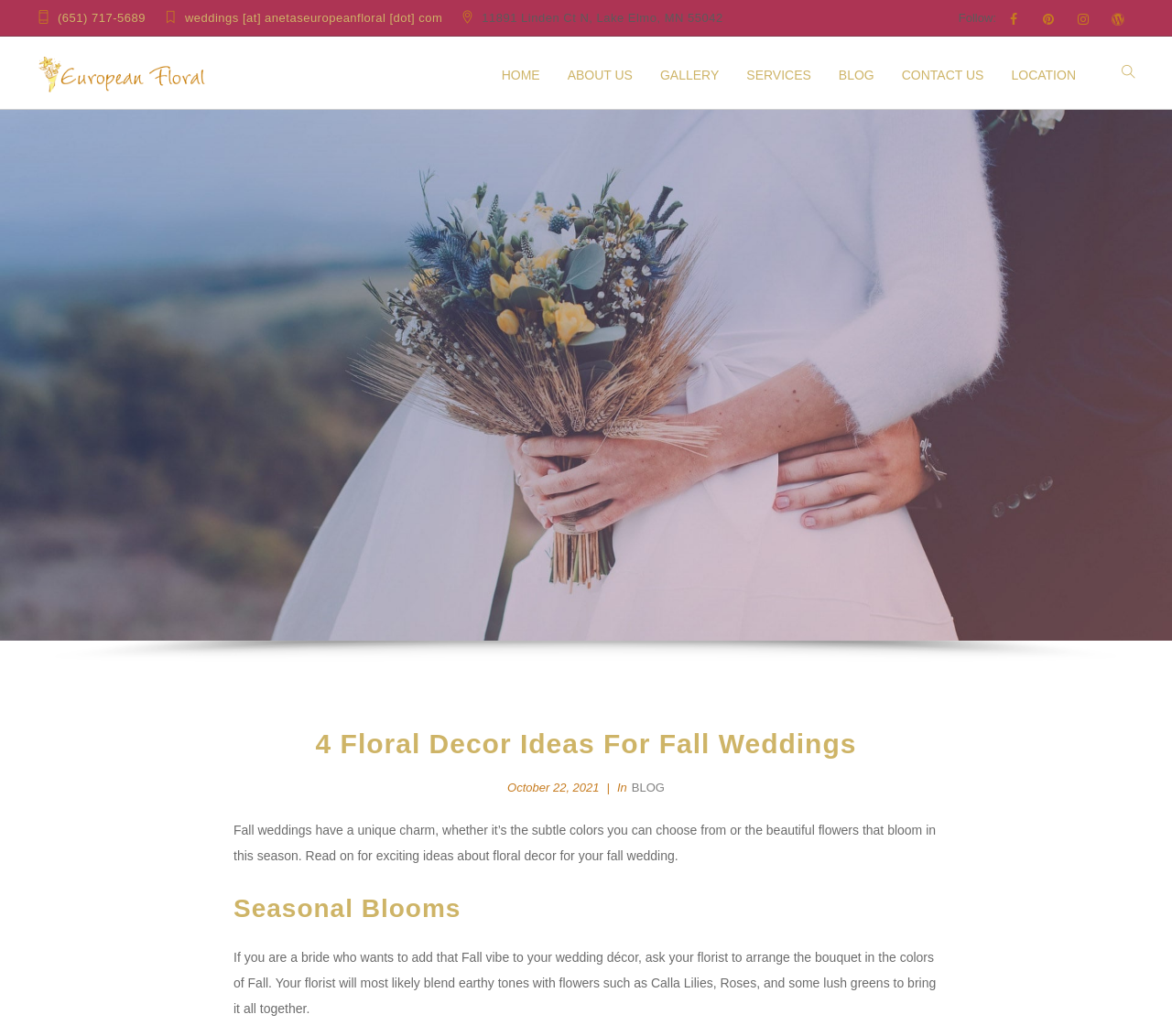What is the phone number of Aneta's European Floral?
Answer the question with as much detail as you can, using the image as a reference.

I found the phone number by looking at the link element with the text '(651) 717-5689' which is located at the top of the webpage.